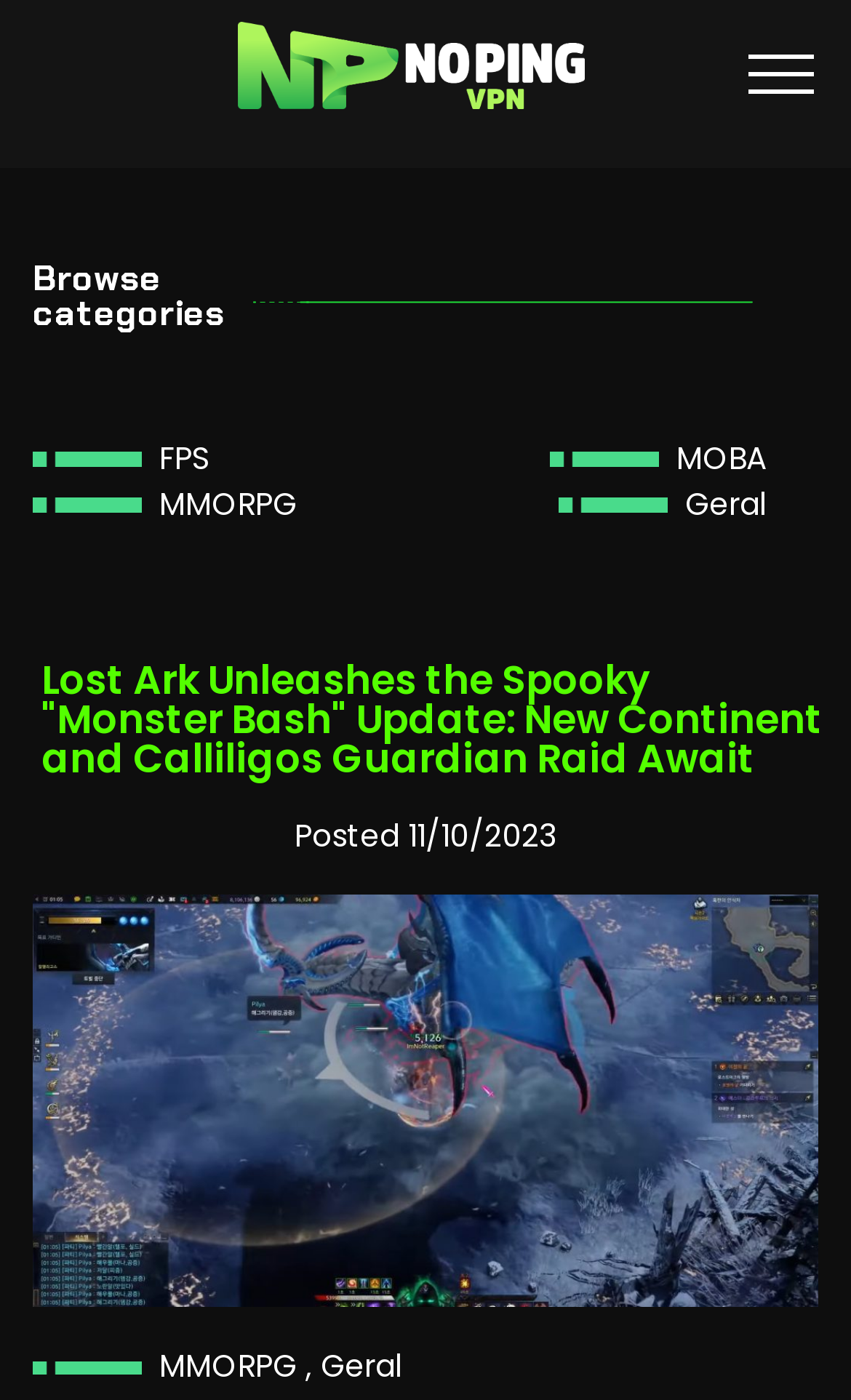What is the category mentioned along with MMORPG?
Carefully analyze the image and provide a detailed answer to the question.

The category 'Geral' is mentioned along with MMORPG in the StaticText element at the bottom of the webpage, which suggests that MMORPG is a subcategory of Geral.